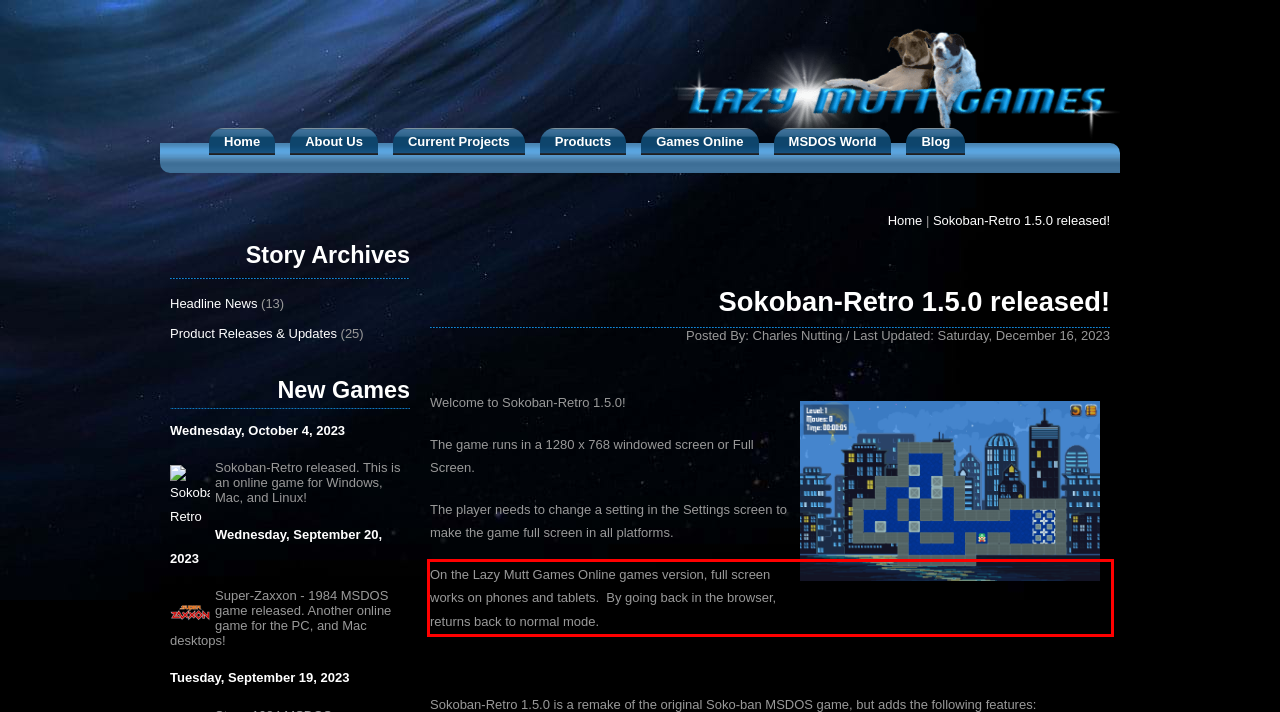Please extract the text content from the UI element enclosed by the red rectangle in the screenshot.

On the Lazy Mutt Games Online games version, full screen works on phones and tablets. By going back in the browser, returns back to normal mode.